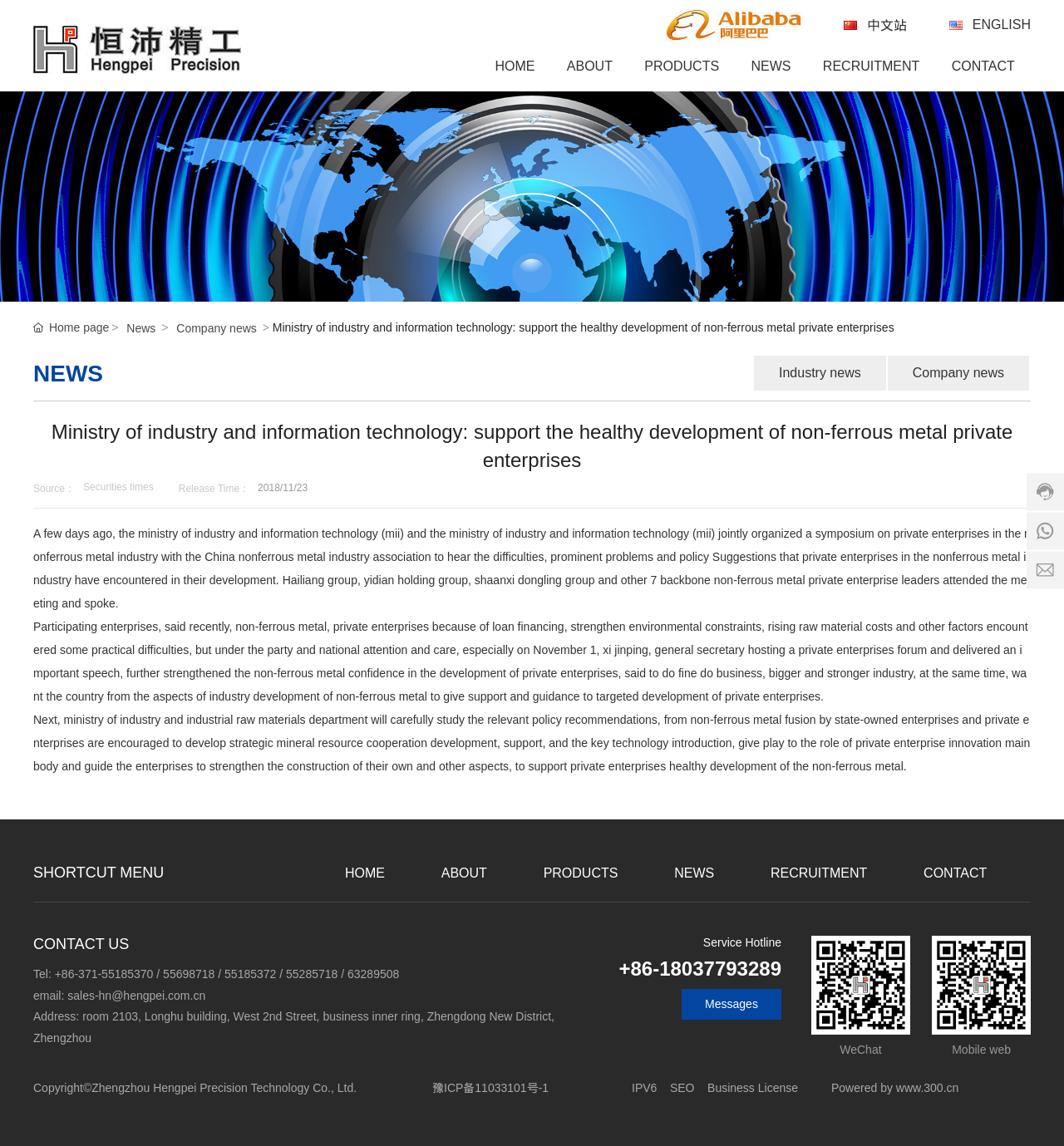What are the different language options available on the website?
Refer to the image and answer the question using a single word or phrase.

中文站, ENGLISH